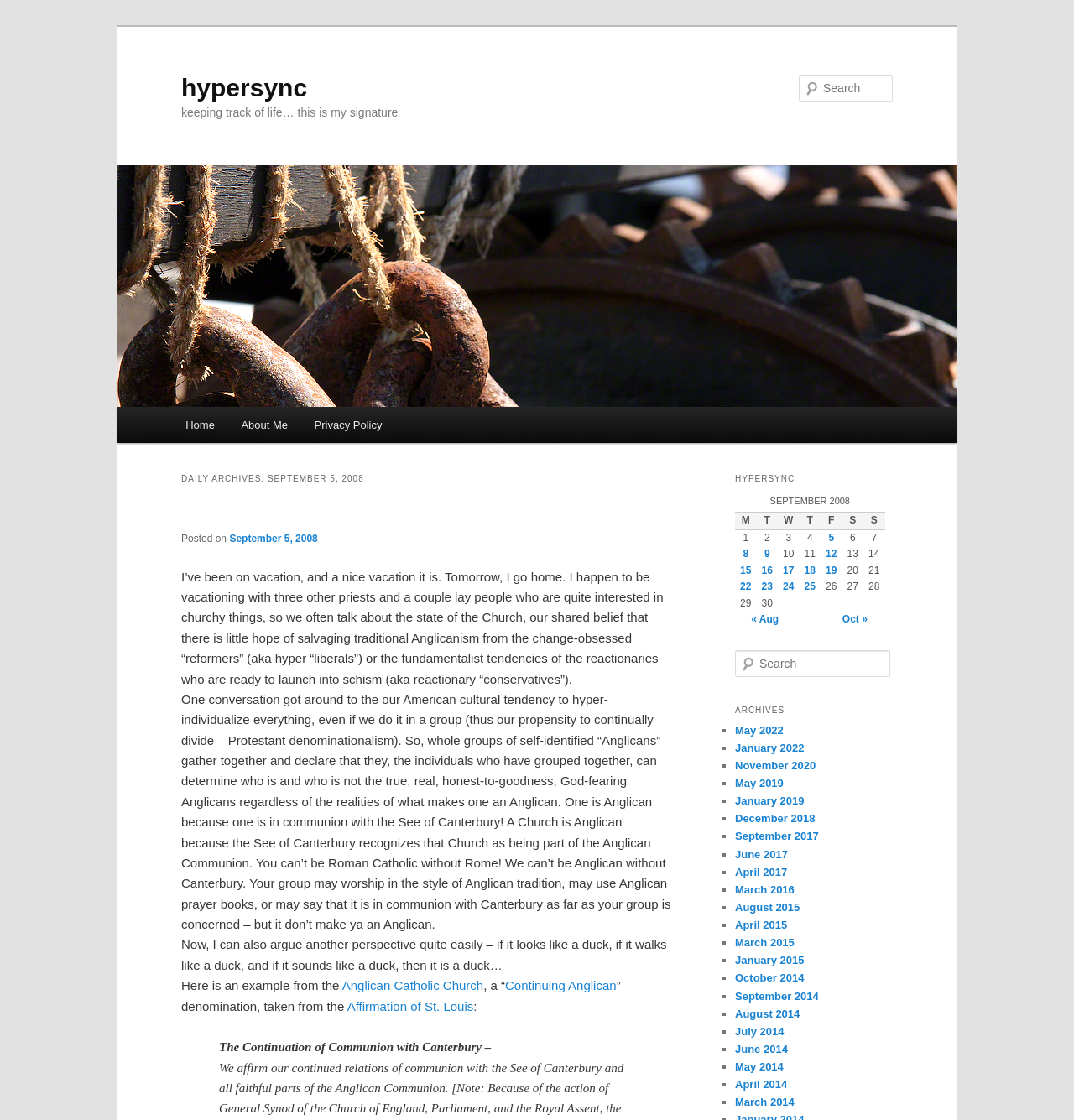Determine the bounding box coordinates of the clickable area required to perform the following instruction: "Go to Home page". The coordinates should be represented as four float numbers between 0 and 1: [left, top, right, bottom].

[0.16, 0.363, 0.212, 0.396]